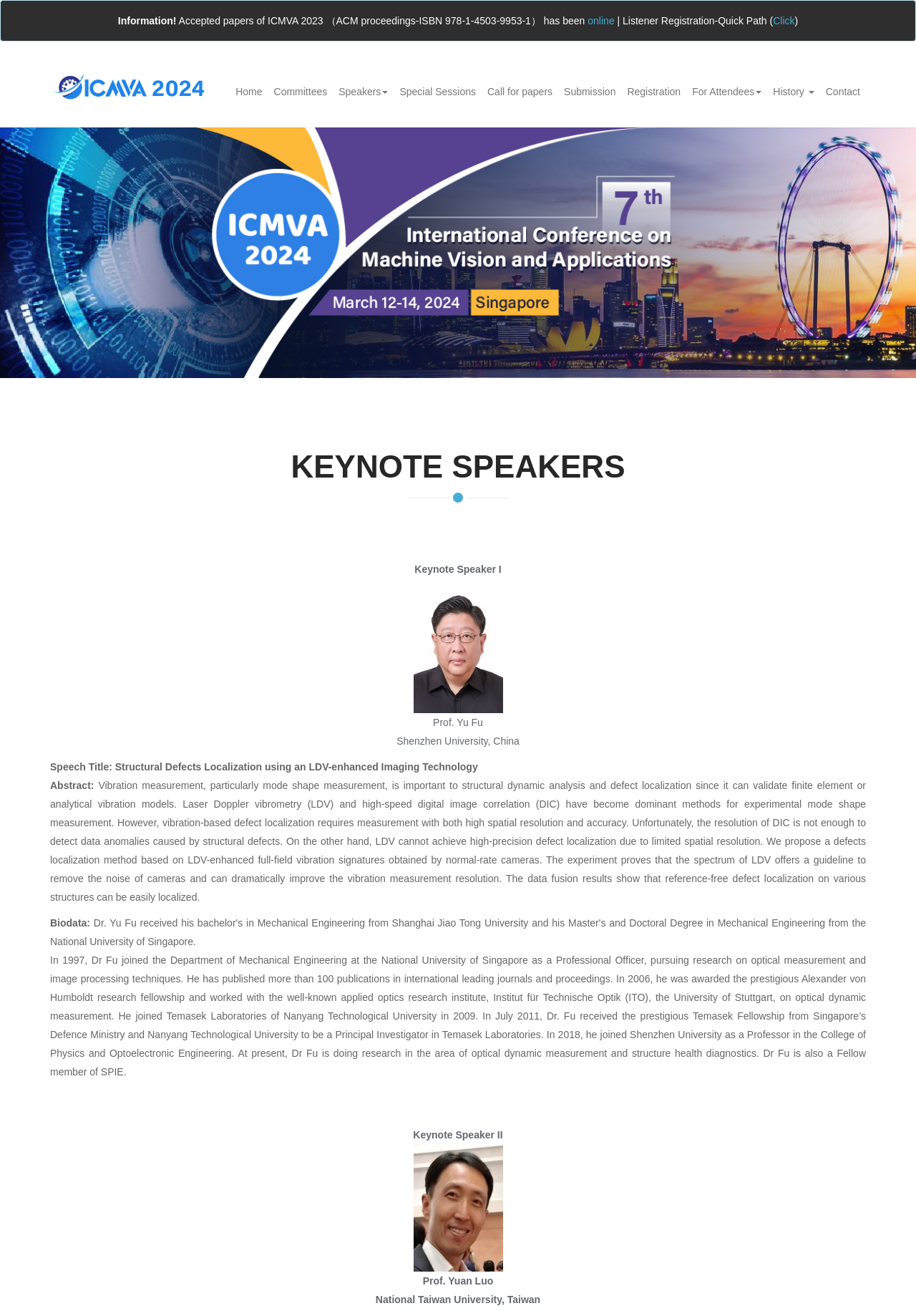Give a one-word or phrase response to the following question: What is the title of Prof. Yu Fu's speech?

Structural Defects Localization using an LDV-enhanced Imaging Technology